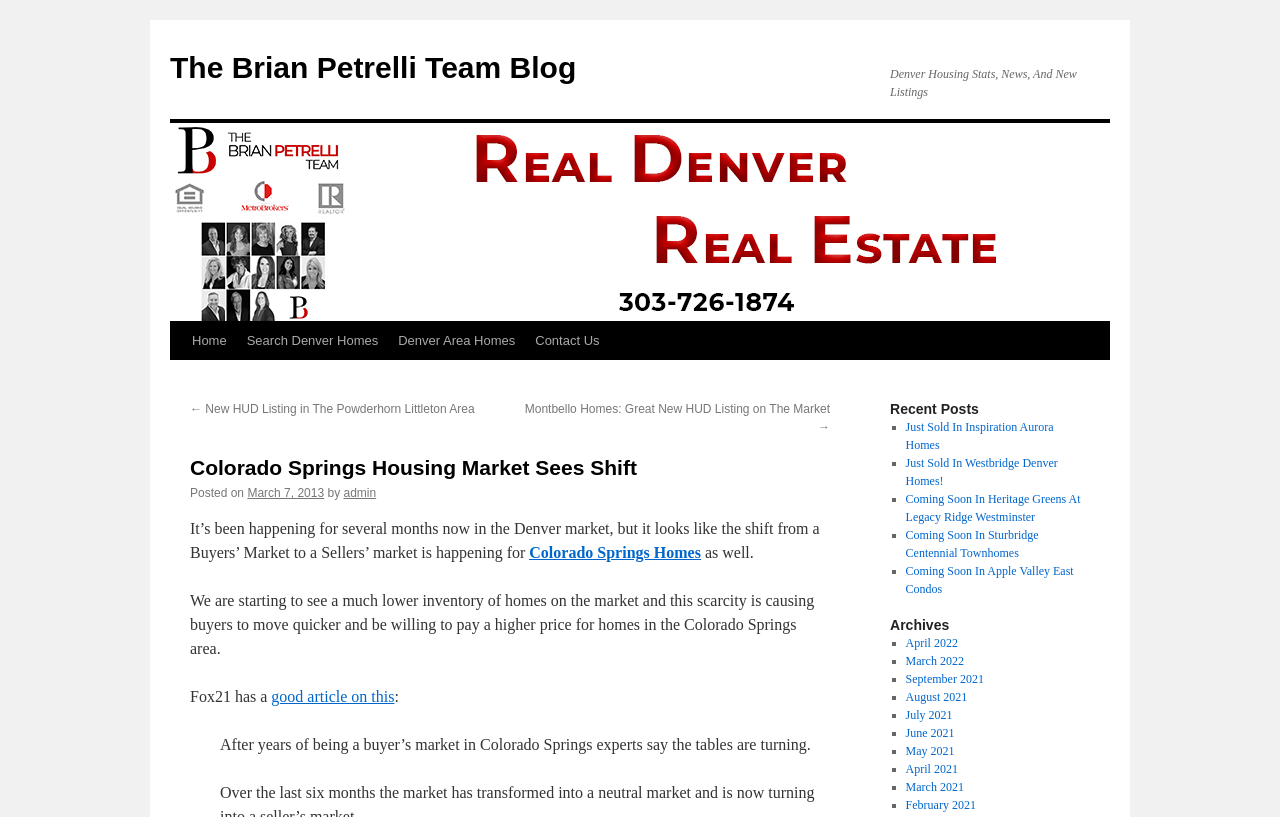Answer the question using only a single word or phrase: 
What is the current state of the Colorado Springs housing market?

Sellers' market